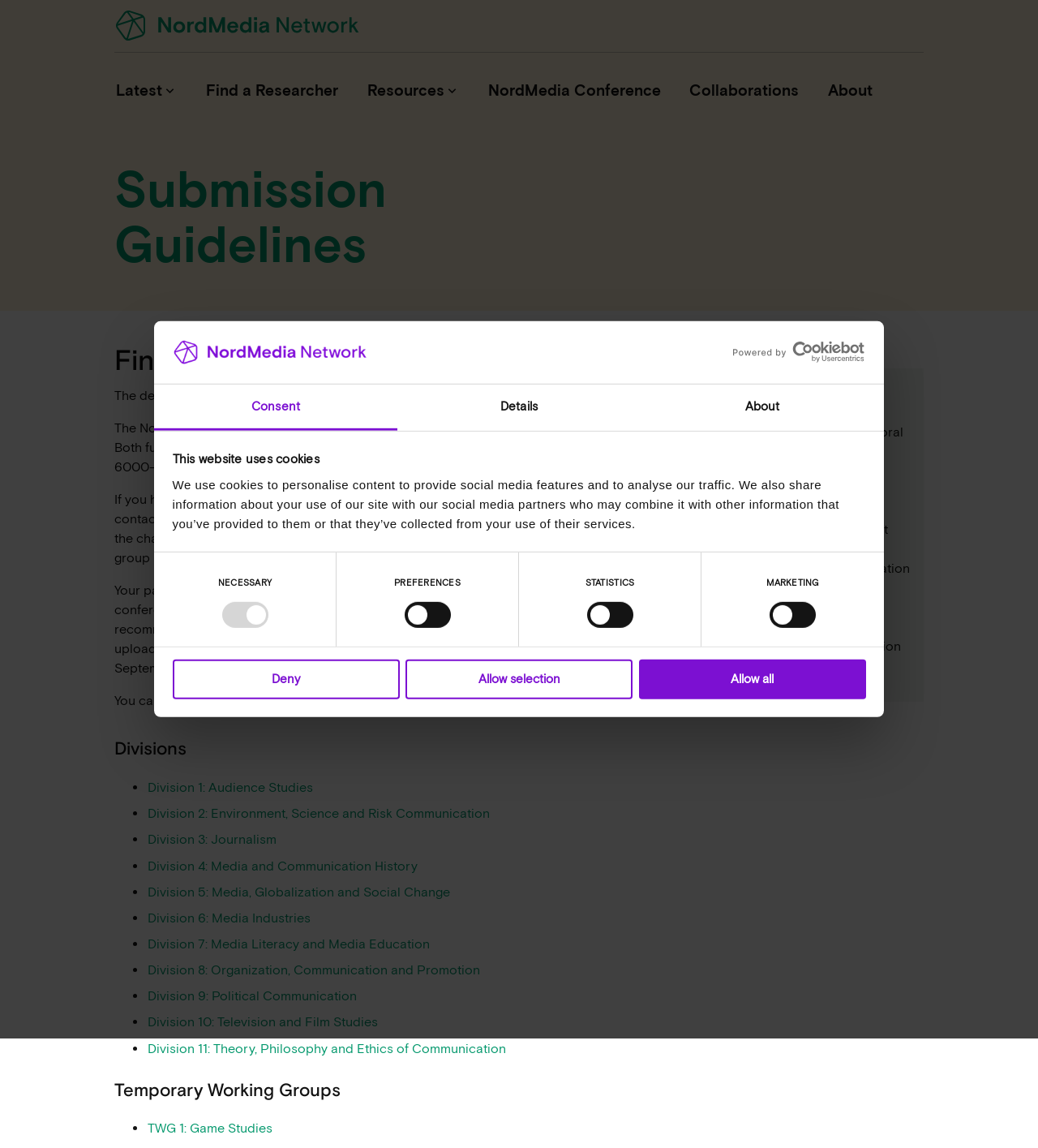Please provide a comprehensive answer to the question below using the information from the image: What is the recommended way to upload papers on the conference platform?

The submission guidelines recommend that authors make it clear that their paper is a draft and/or a work-in-progress and upload it as a read-only document on the conference platform in Ex Ordo.